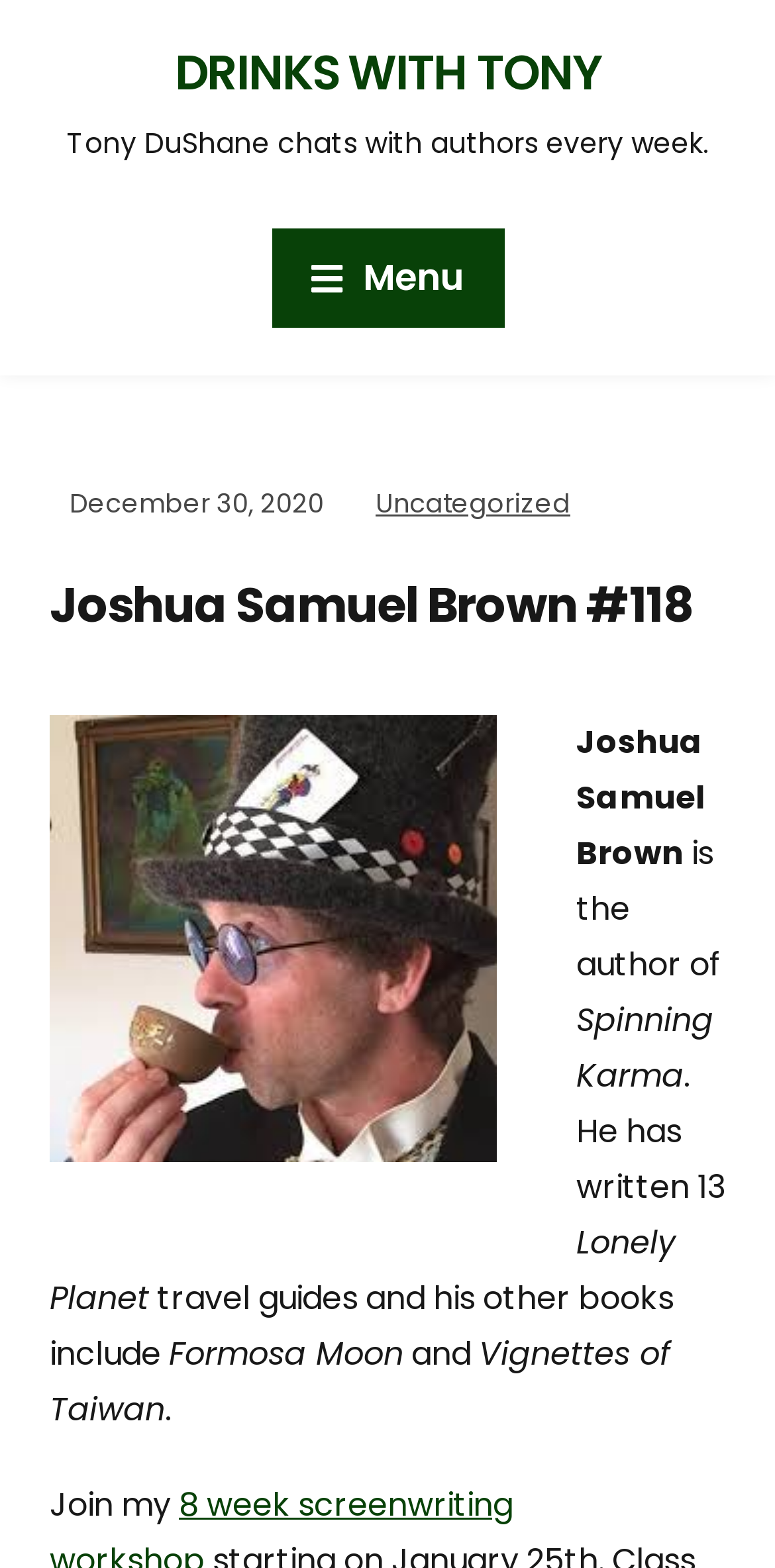Using the description: "Uncategorized", determine the UI element's bounding box coordinates. Ensure the coordinates are in the format of four float numbers between 0 and 1, i.e., [left, top, right, bottom].

[0.485, 0.309, 0.736, 0.333]